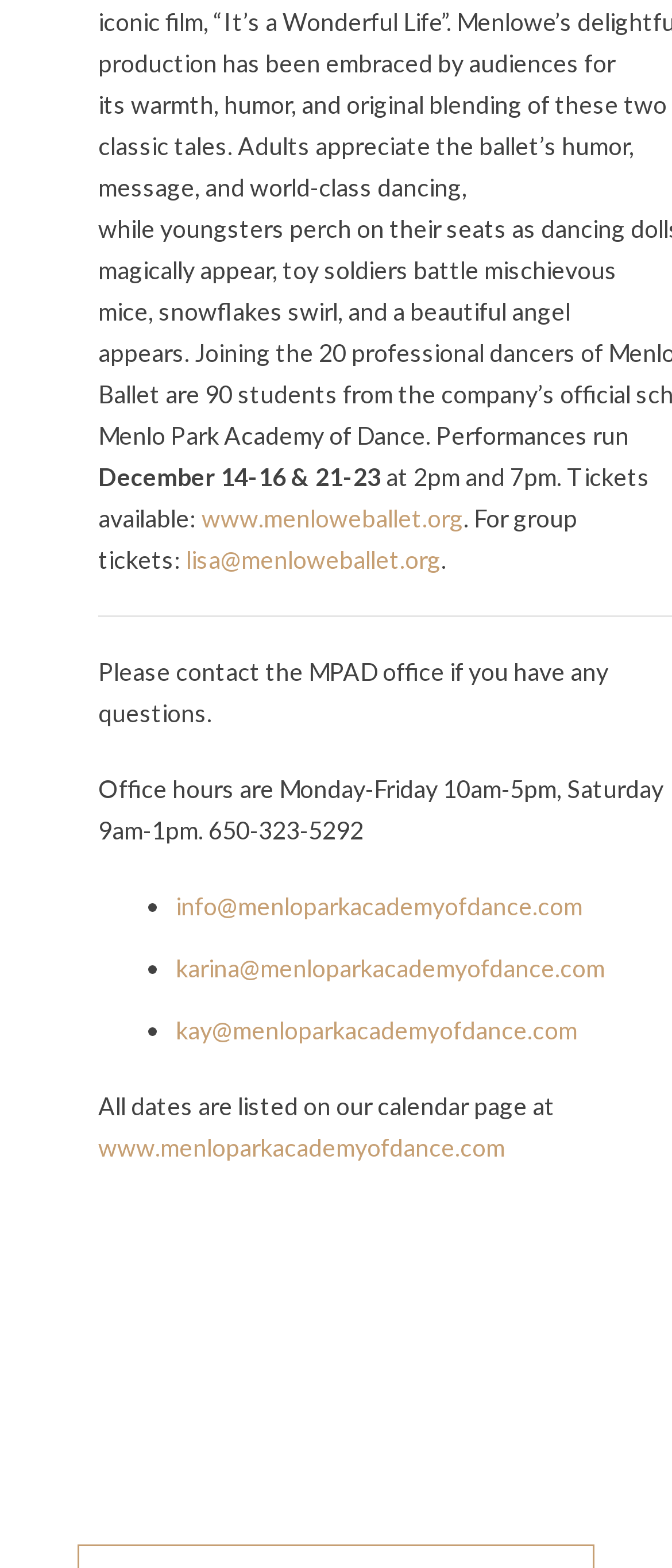Extract the bounding box of the UI element described as: "lisa@menloweballet.org".

[0.277, 0.348, 0.656, 0.366]